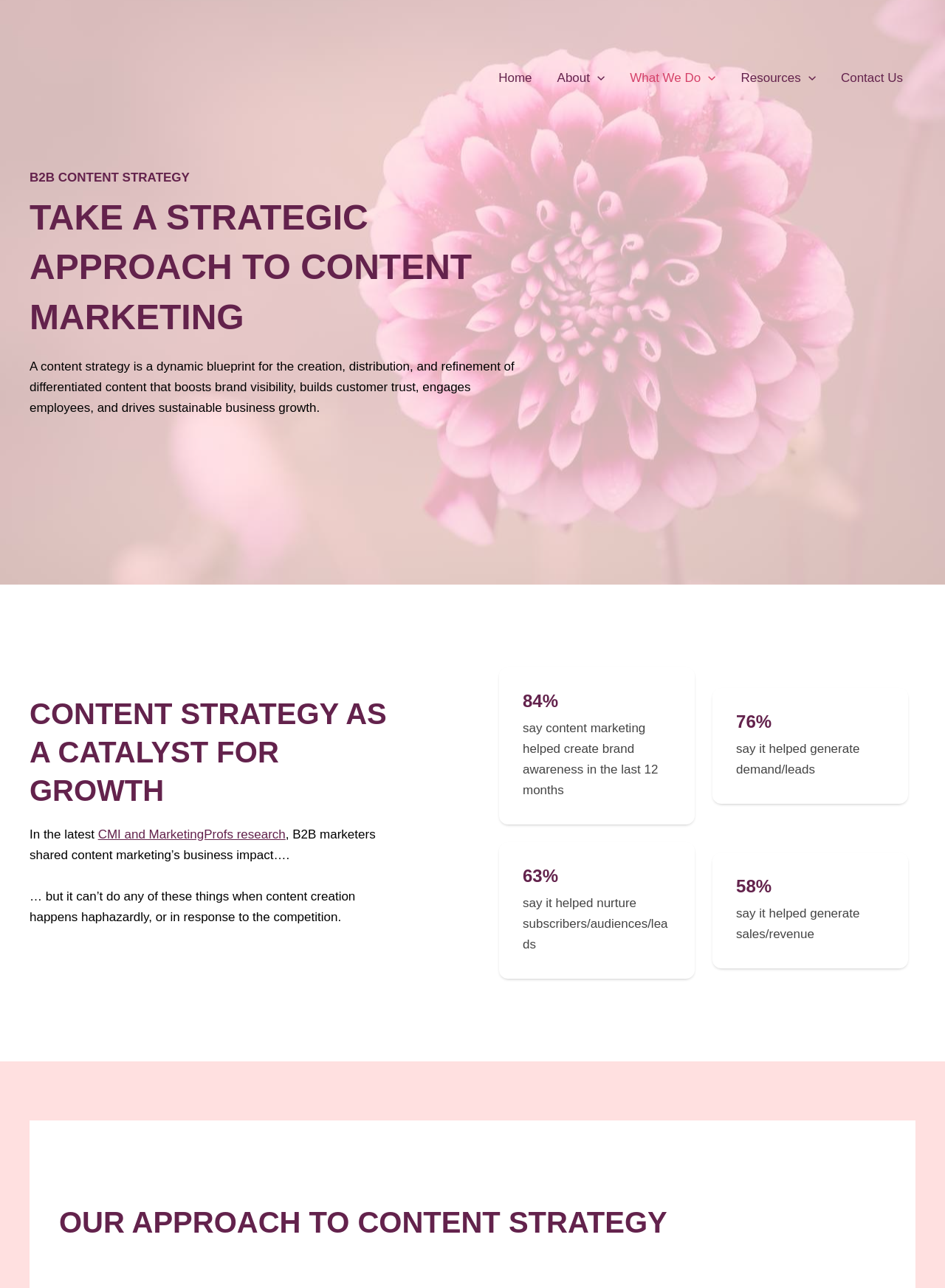Give a detailed account of the webpage.

The webpage is about Erika Heald Marketing Consulting's approach to content strategy engagements. At the top left, there is a link to "Erika Heald Marketing Consulting" accompanied by an image with the same name. 

Below this, there is a navigation menu with links to "Home", "About", "What We Do", "Resources", and "Contact Us". Each of these links has a corresponding menu toggle icon, represented by an image.

The main content of the page is divided into sections. The first section has a heading "B2B CONTENT STRATEGY" followed by a subheading "TAKE A STRATEGIC APPROACH TO CONTENT MARKETING". Below this, there is a paragraph of text describing the benefits of a content strategy.

The next section has a heading "CONTENT STRATEGY AS A CATALYST FOR GROWTH" followed by a paragraph of text discussing the impact of content marketing on business growth. This section also includes a link to "CMI and MarketingProfs research".

The page then presents some statistics, with headings "84%", "76%", "63%", and "58%", each accompanied by a paragraph of text describing the benefits of content marketing.

Finally, at the bottom of the page, there is a heading "OUR APPROACH TO CONTENT STRATEGY".